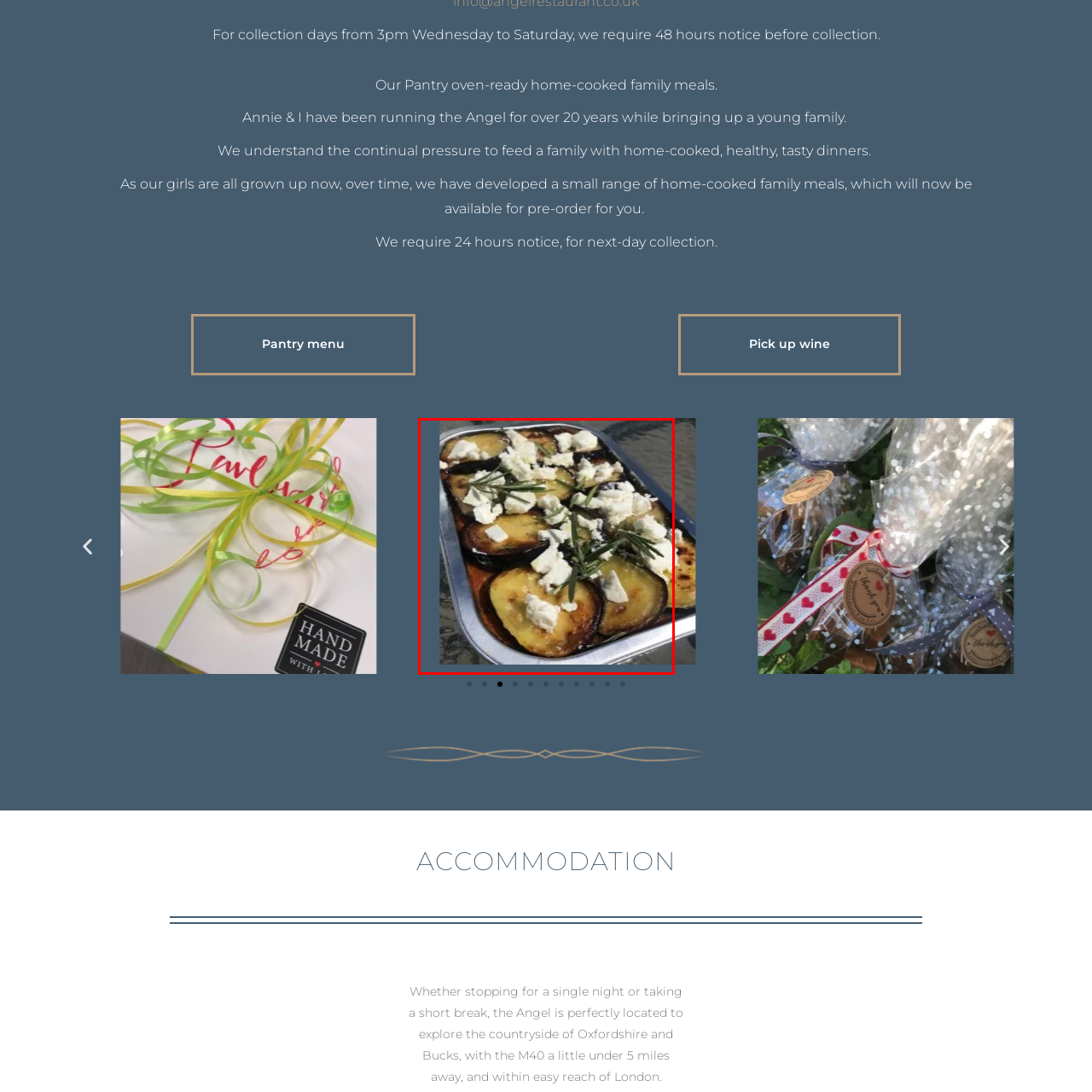Look at the area within the red bounding box, provide a one-word or phrase response to the following question: What type of cheese is used in the dish?

Feta